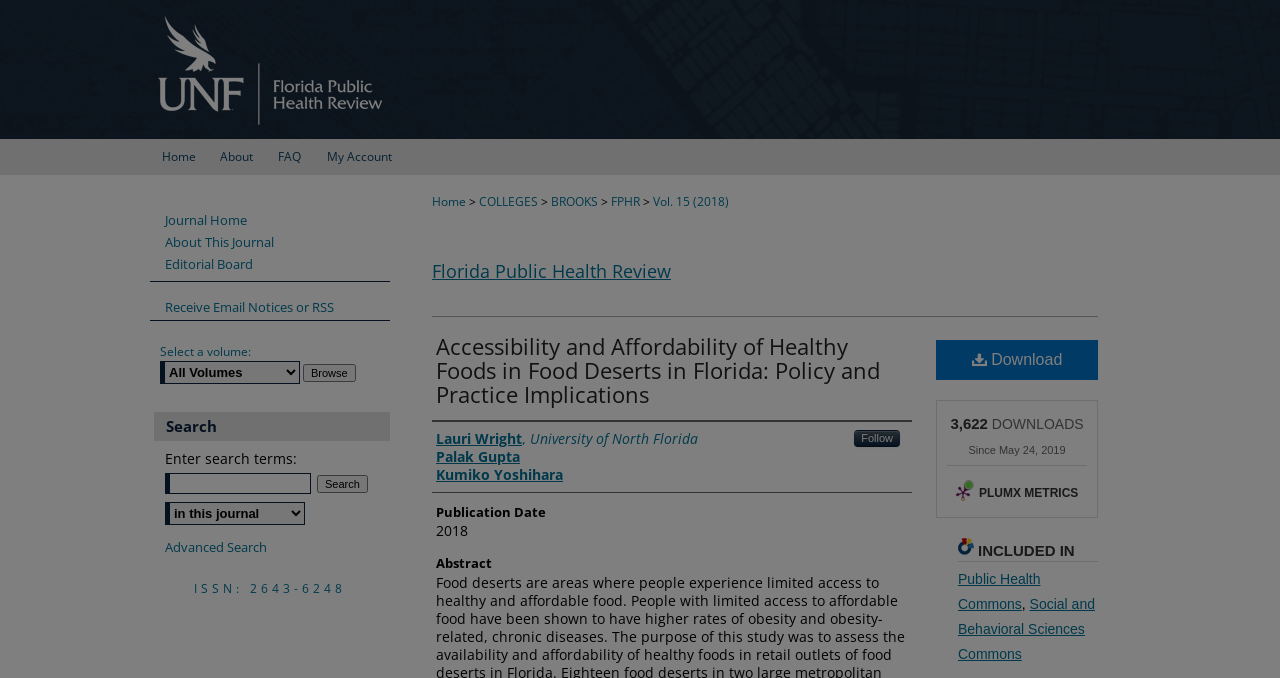Can you pinpoint the bounding box coordinates for the clickable element required for this instruction: "Download the article"? The coordinates should be four float numbers between 0 and 1, i.e., [left, top, right, bottom].

[0.731, 0.501, 0.858, 0.56]